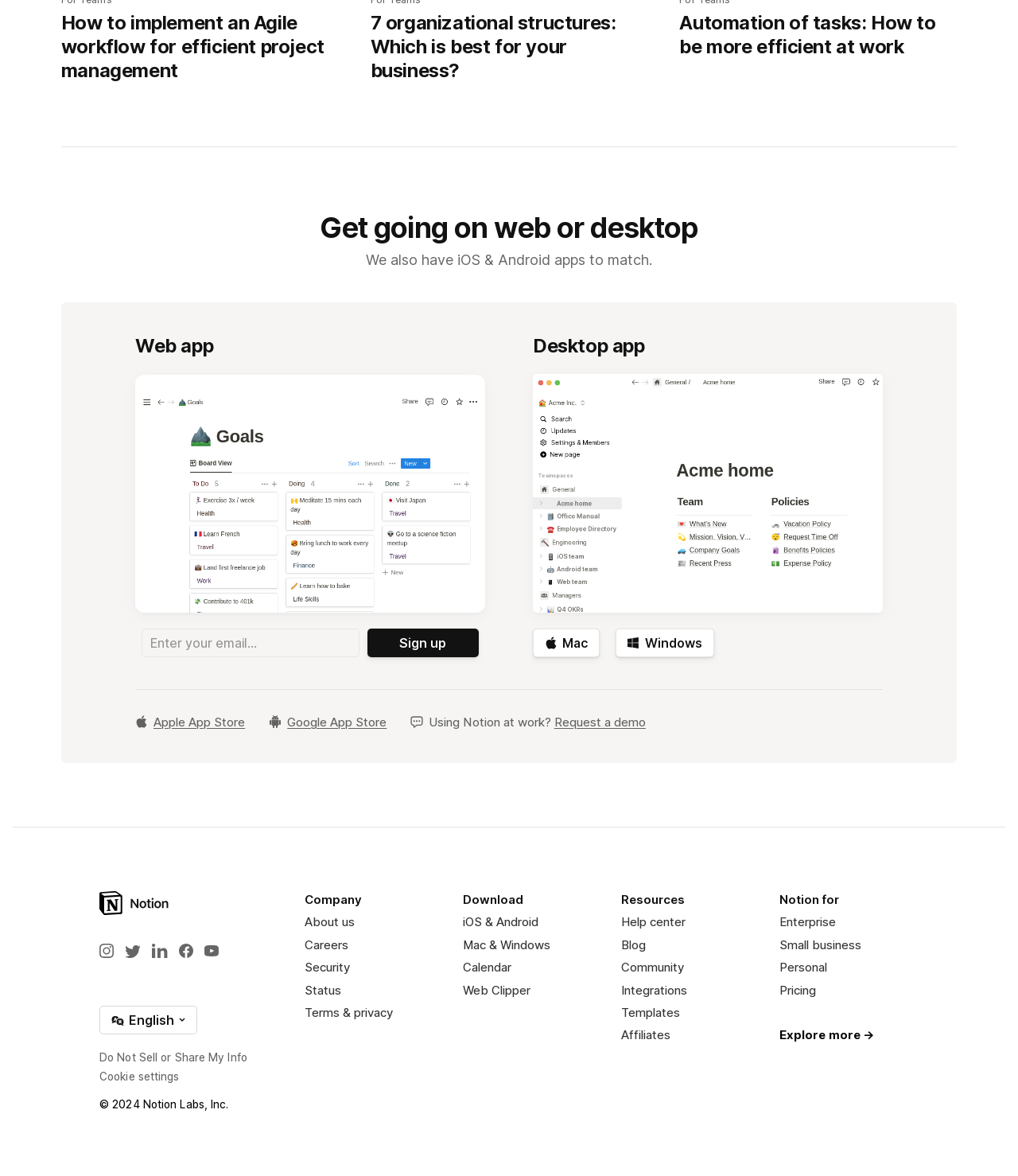Please identify the bounding box coordinates of where to click in order to follow the instruction: "Request a demo".

[0.544, 0.608, 0.634, 0.62]